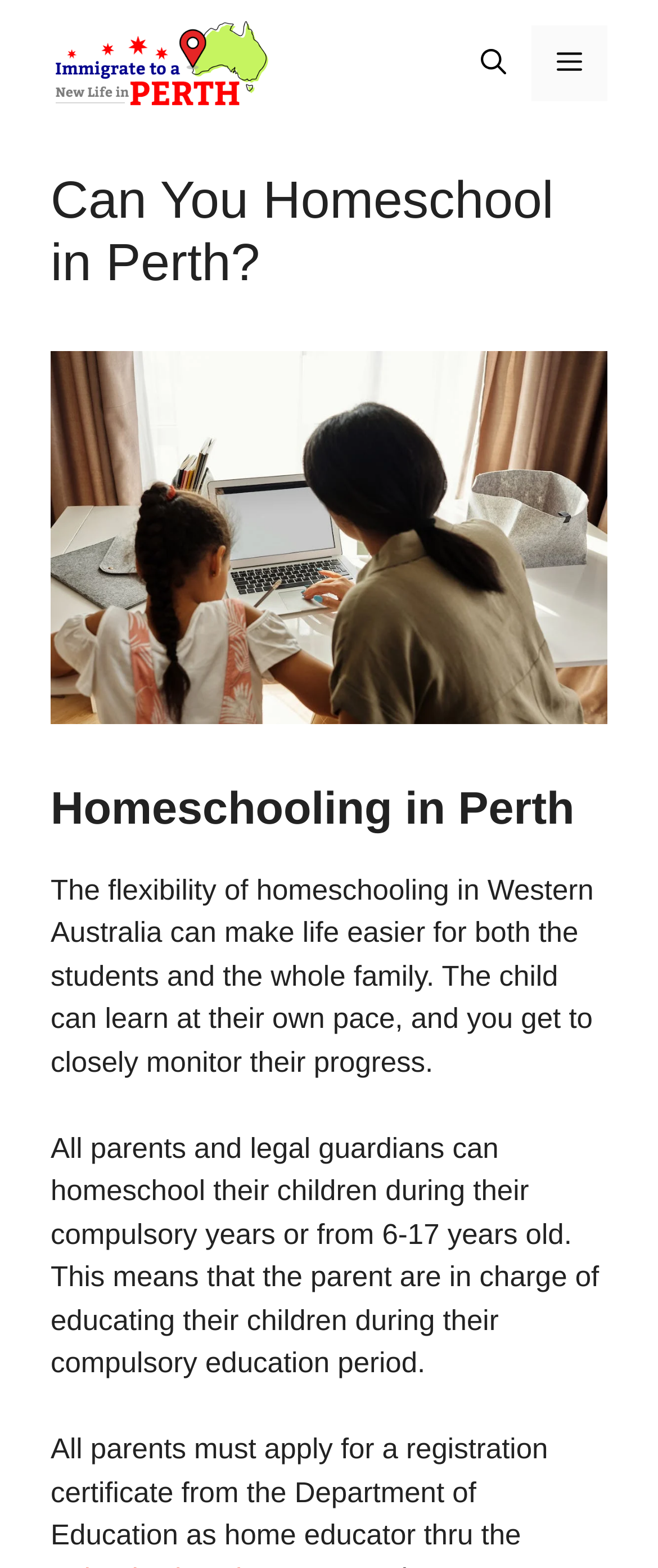What is required for homeschooling in Western Australia?
Can you offer a detailed and complete answer to this question?

As stated in the text 'All parents must apply for a registration certificate from the Department of Education as home educator thru the', a registration certificate is required for homeschooling in Western Australia.